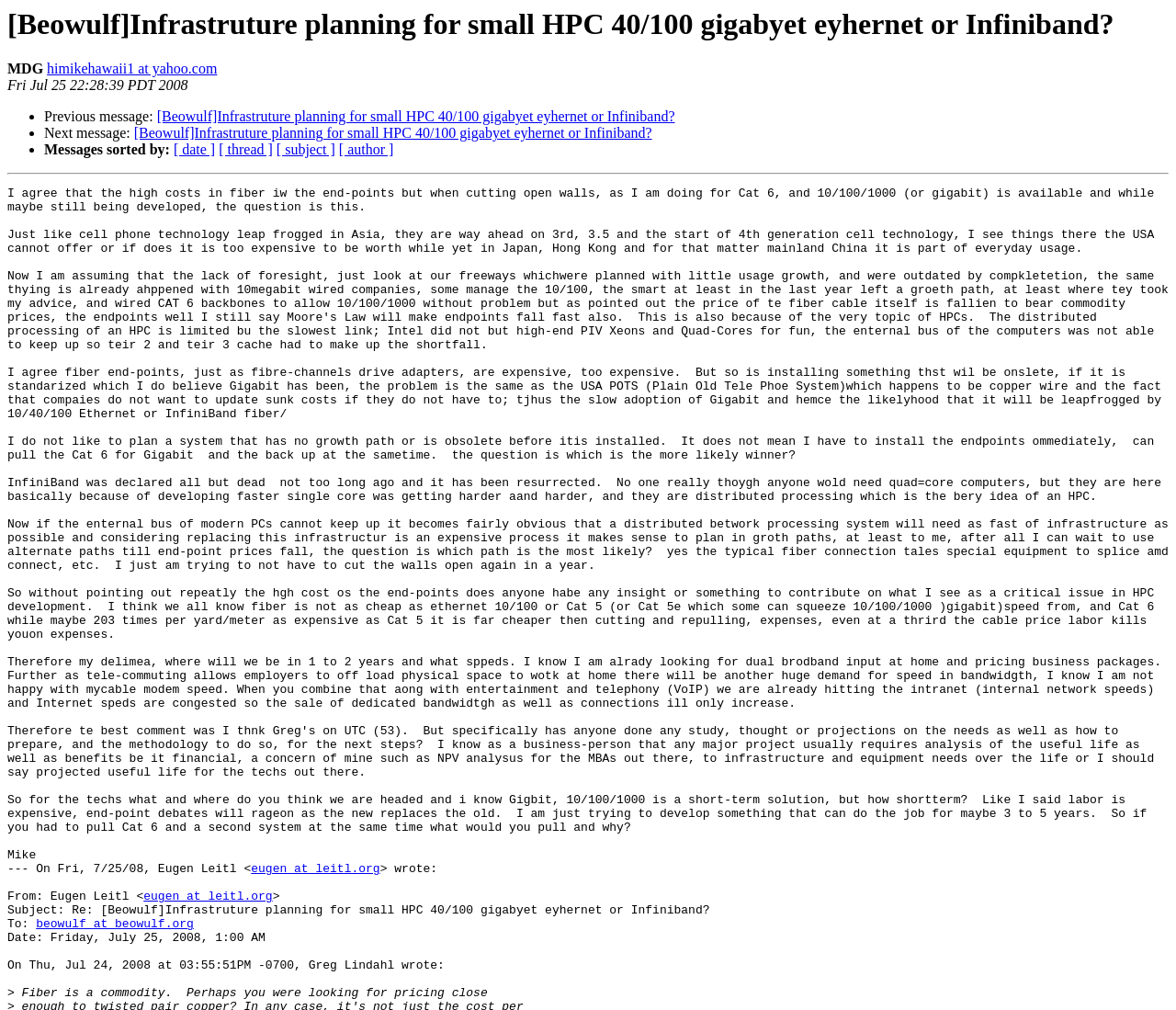What is the subject of the message?
Using the image, answer in one word or phrase.

Re: [Beowulf]Infrastruture planning for small HPC 40/100 gigabyet eyhernet or Infiniband?